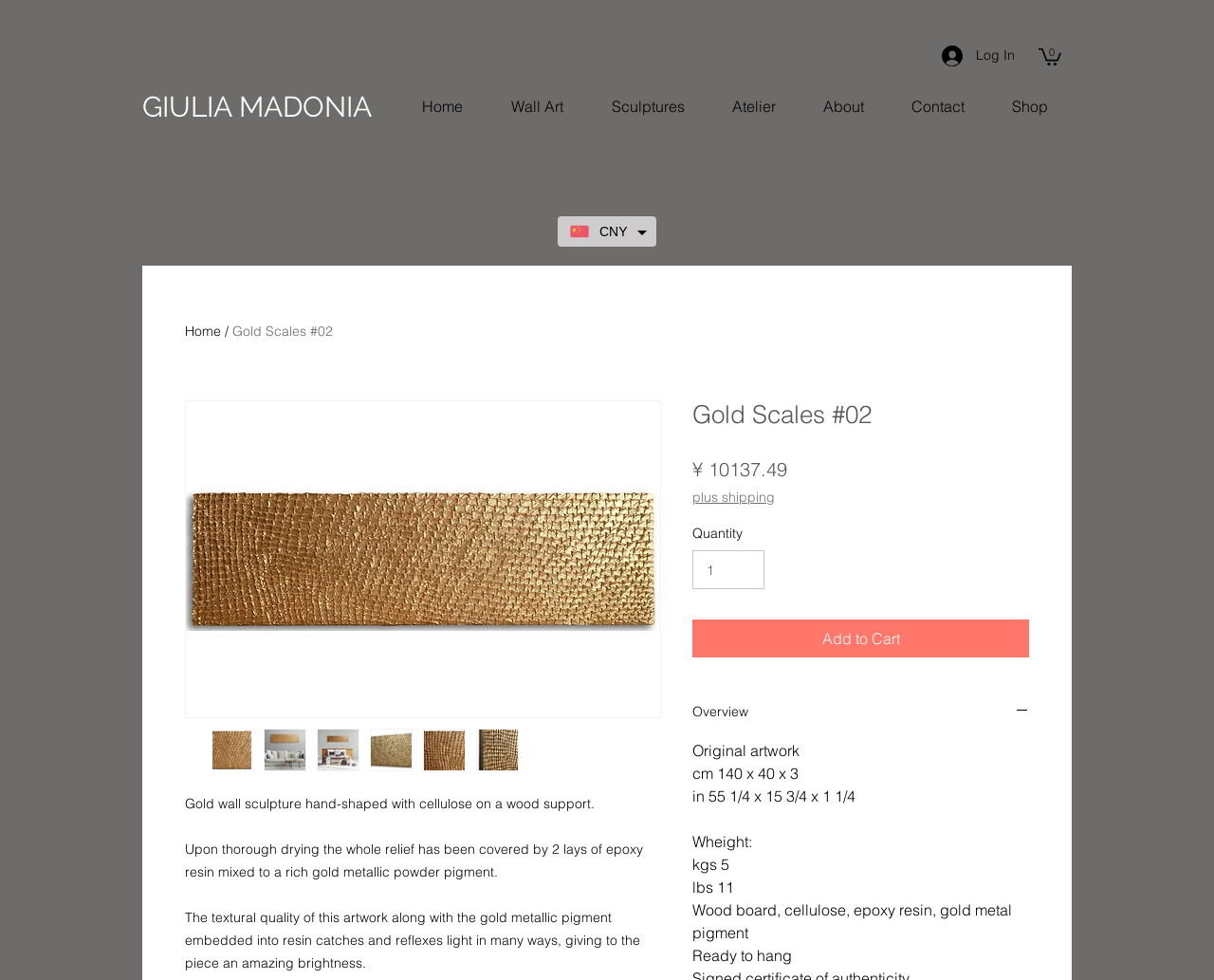Predict the bounding box of the UI element based on the description: "Overview". The coordinates should be four float numbers between 0 and 1, formatted as [left, top, right, bottom].

[0.57, 0.717, 0.848, 0.737]